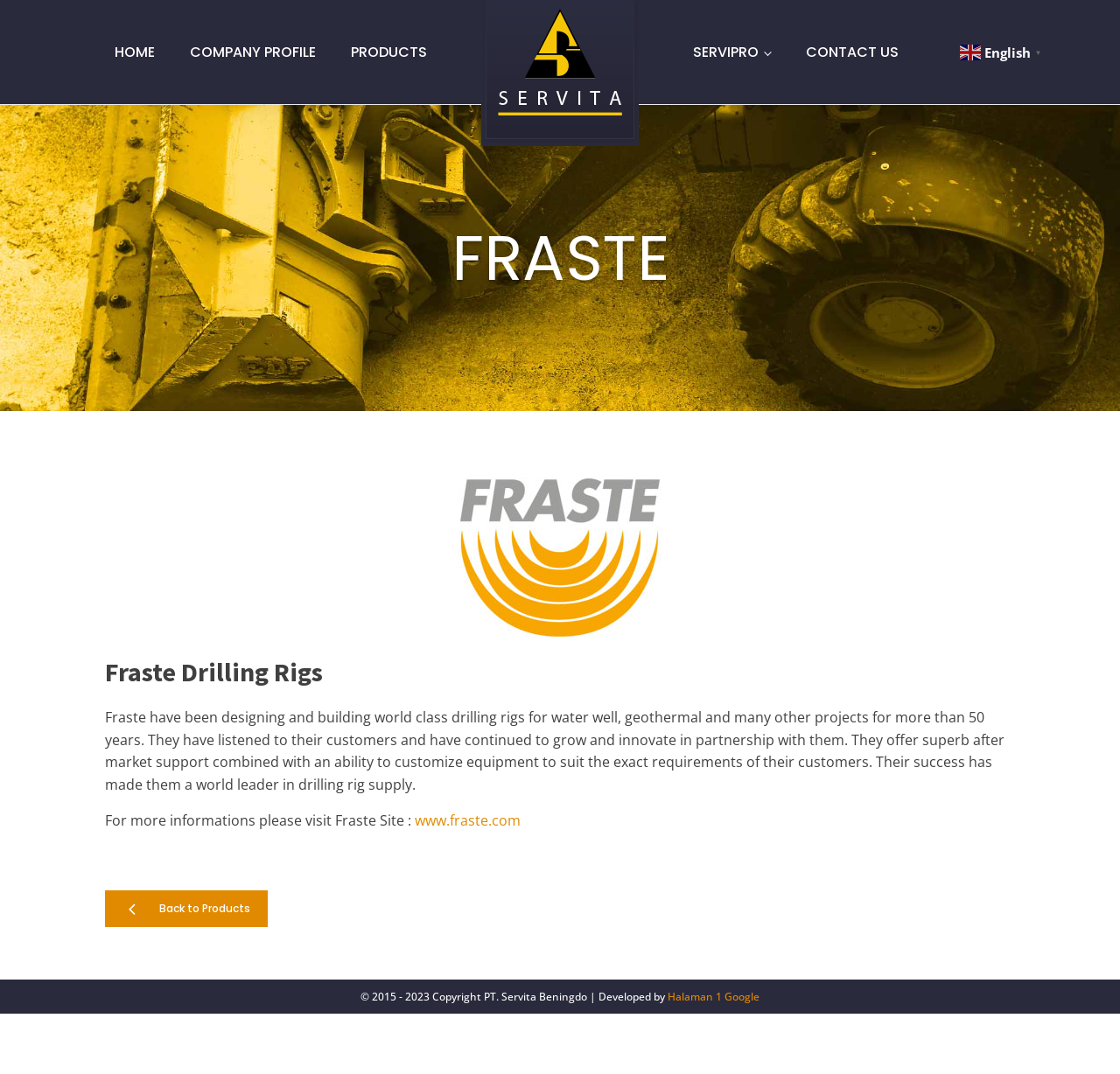Highlight the bounding box coordinates of the region I should click on to meet the following instruction: "go to home page".

[0.087, 0.022, 0.154, 0.075]